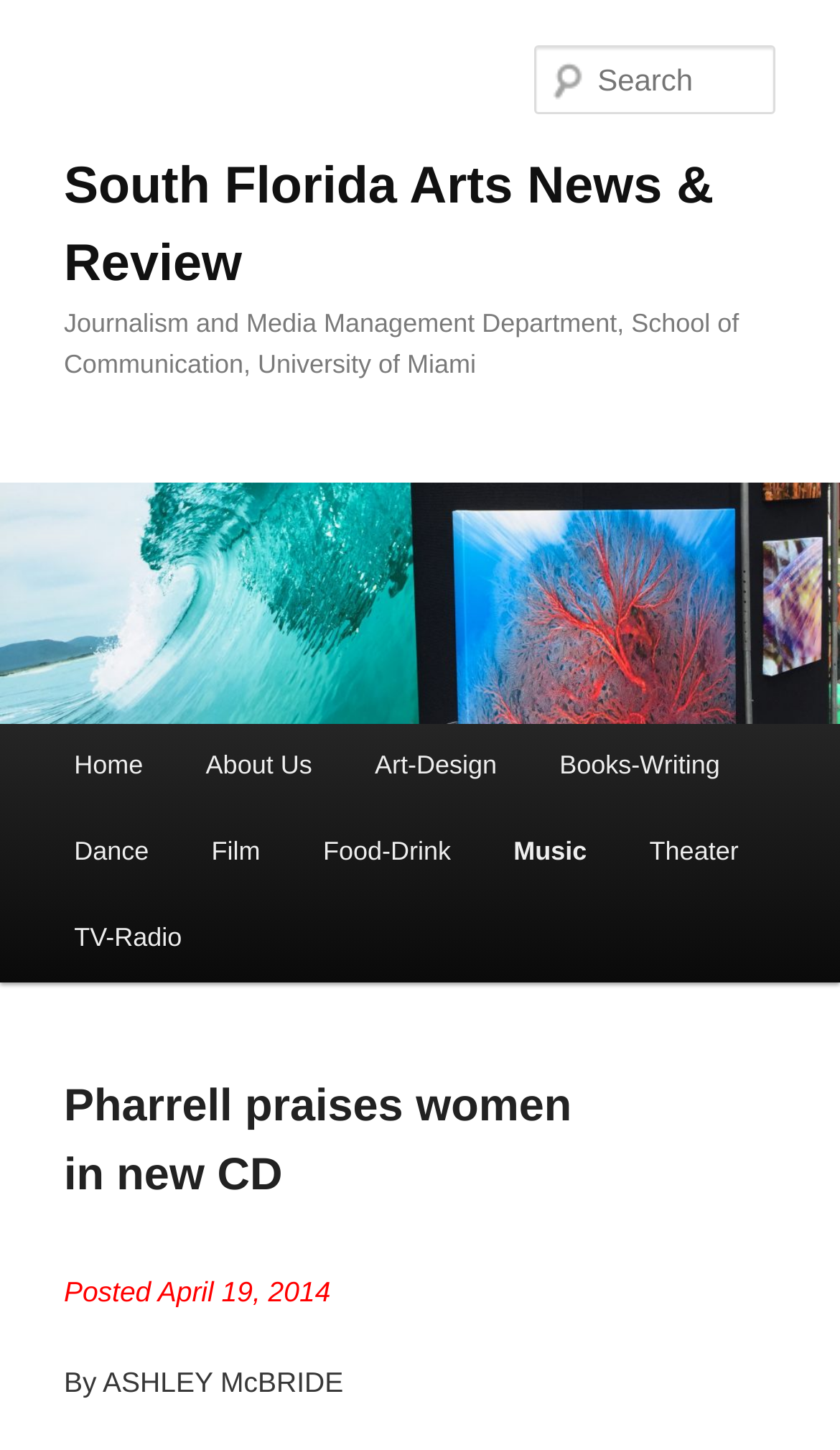Could you determine the bounding box coordinates of the clickable element to complete the instruction: "Read about art and design"? Provide the coordinates as four float numbers between 0 and 1, i.e., [left, top, right, bottom].

[0.409, 0.499, 0.629, 0.559]